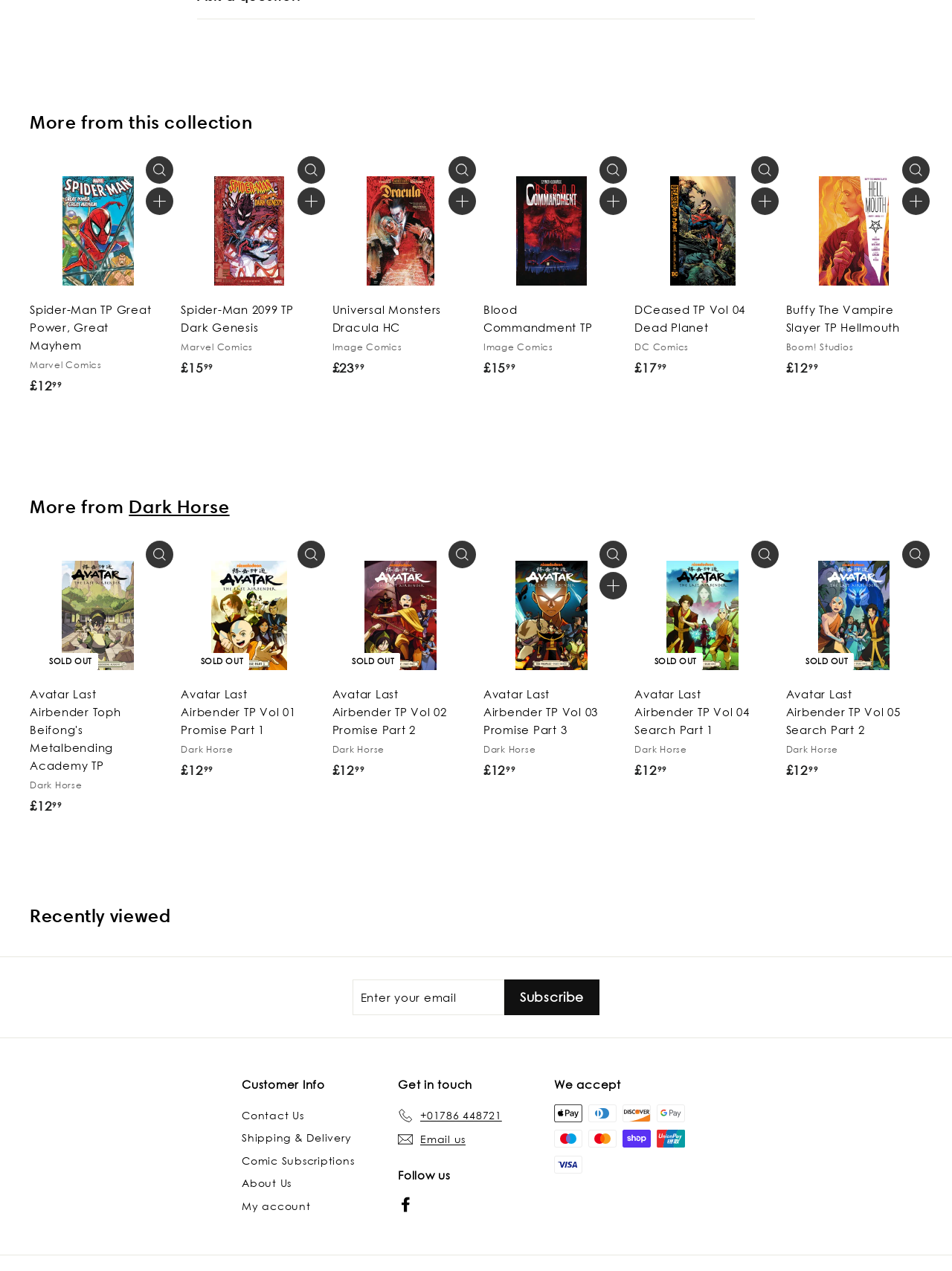Please determine the bounding box coordinates of the element to click in order to execute the following instruction: "Contact Us". The coordinates should be four float numbers between 0 and 1, specified as [left, top, right, bottom].

[0.254, 0.869, 0.319, 0.887]